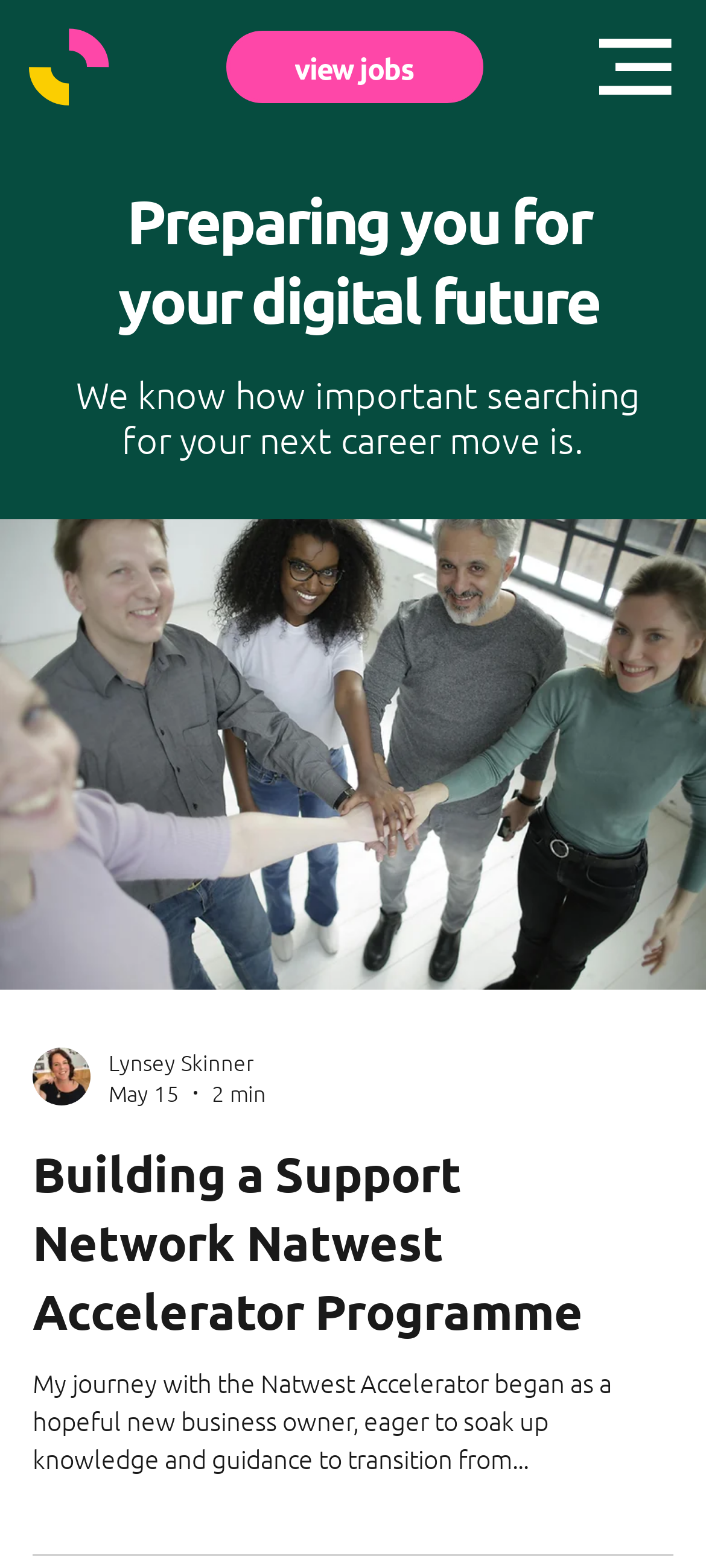Refer to the image and offer a detailed explanation in response to the question: How long does it take to read the article?

The time it takes to read the article can be found in the generic text '2 min' which is located near the author's name and the date of publication.